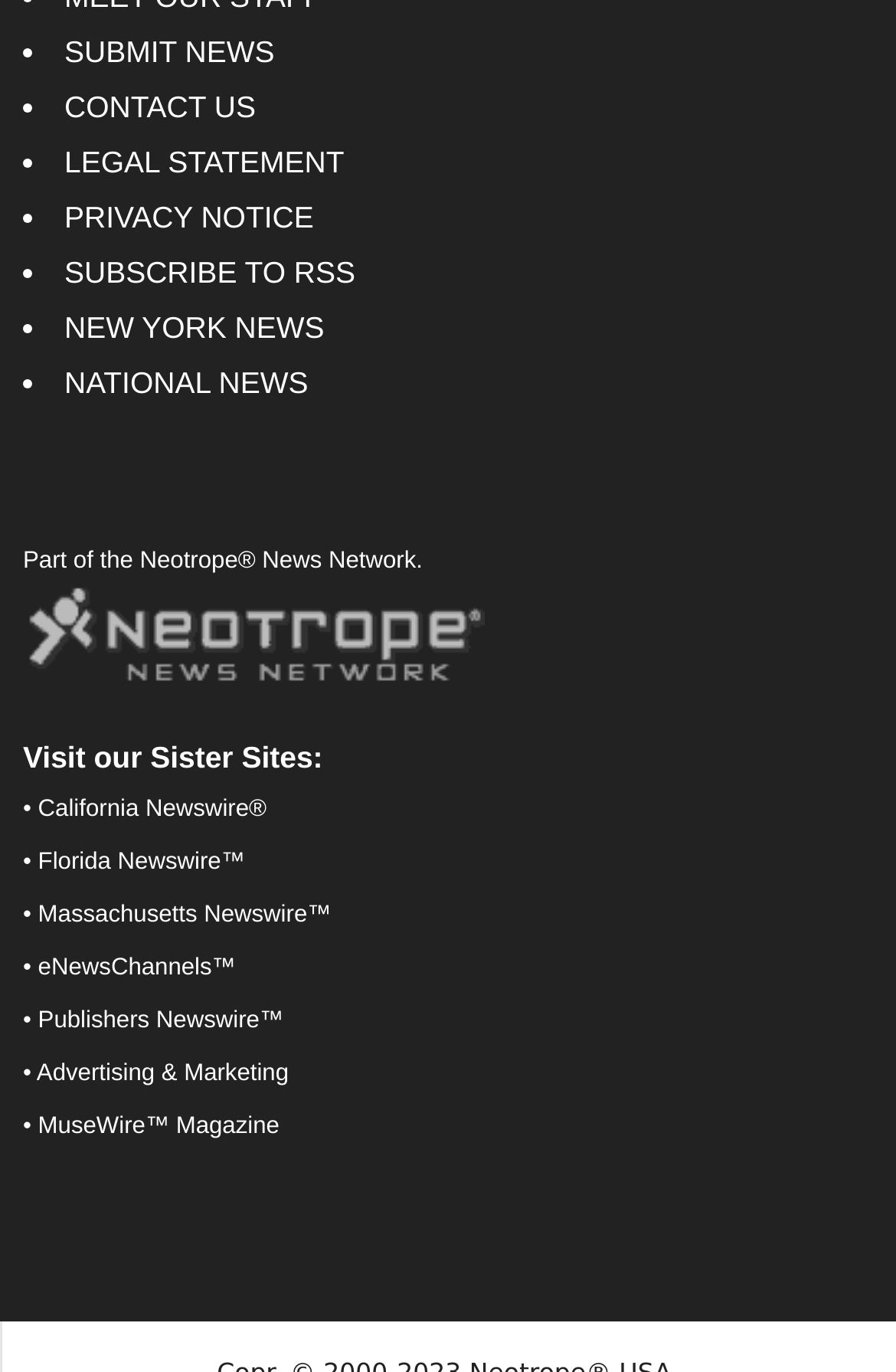What is the first link in the list?
Using the information from the image, give a concise answer in one word or a short phrase.

SUBMIT NEWS